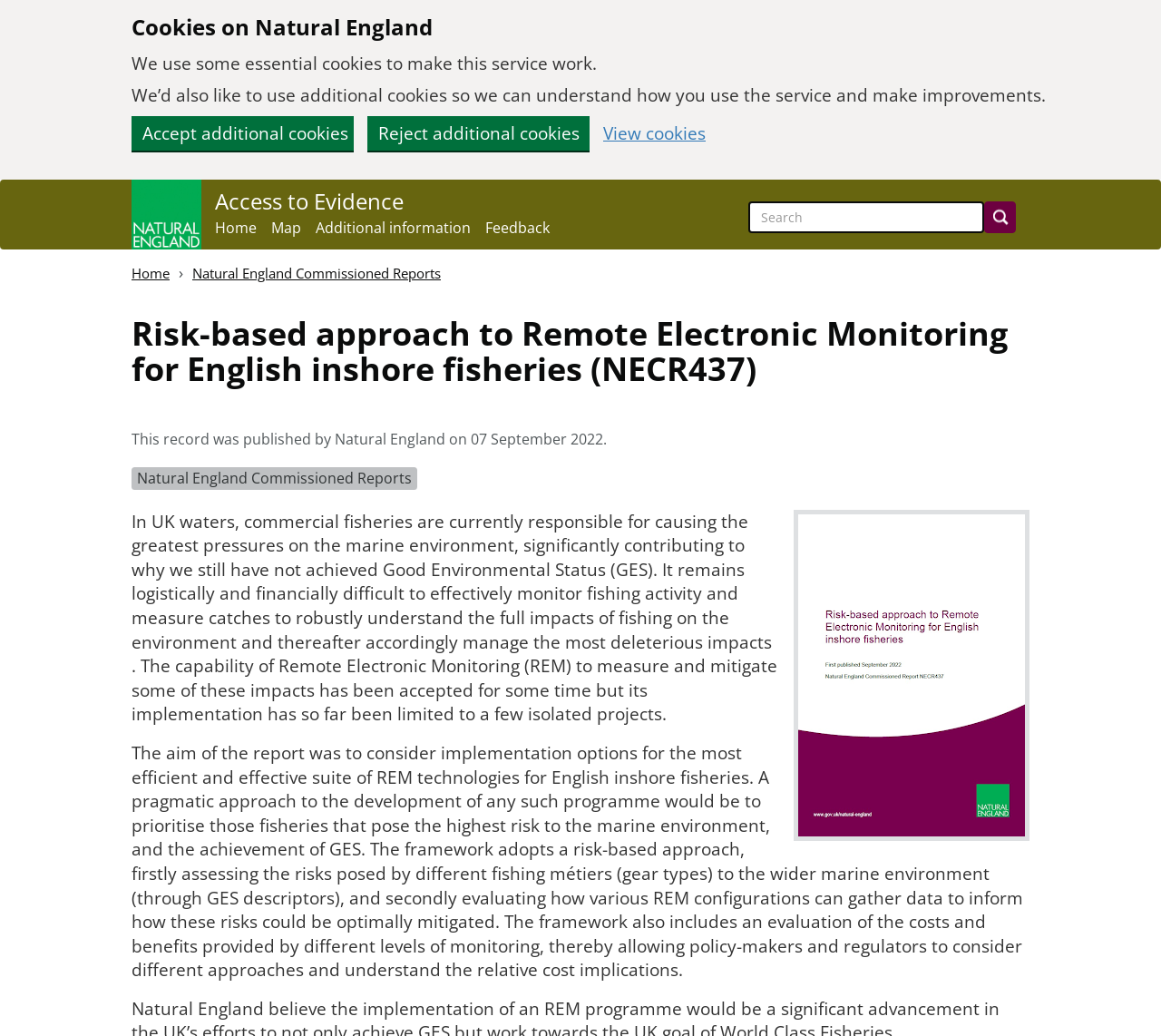Please locate and retrieve the main header text of the webpage.

Risk-based approach to Remote Electronic Monitoring for English inshore fisheries (NECR437)